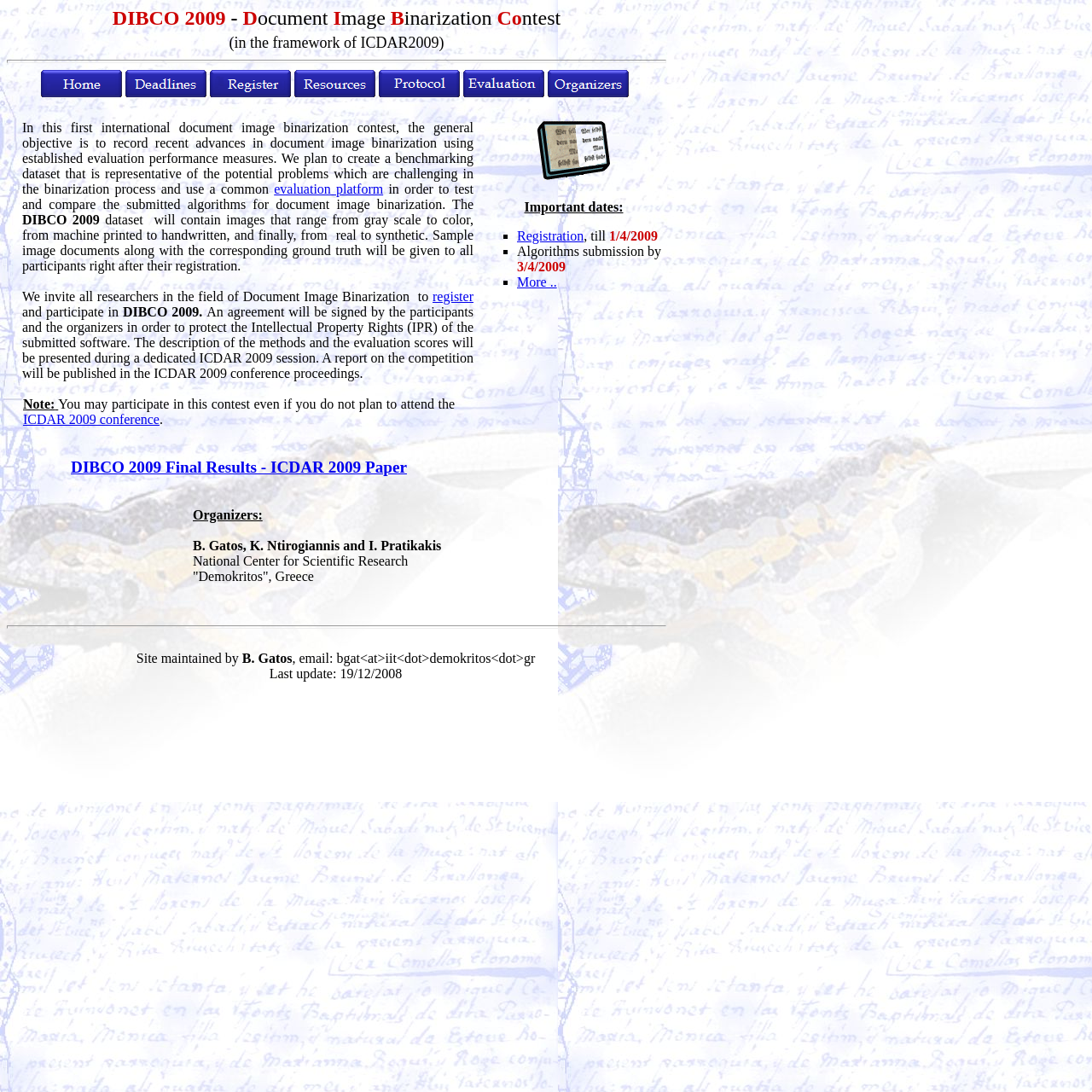What is the purpose of DIBCO 2009?
Answer with a single word or short phrase according to what you see in the image.

Document image binarization contest